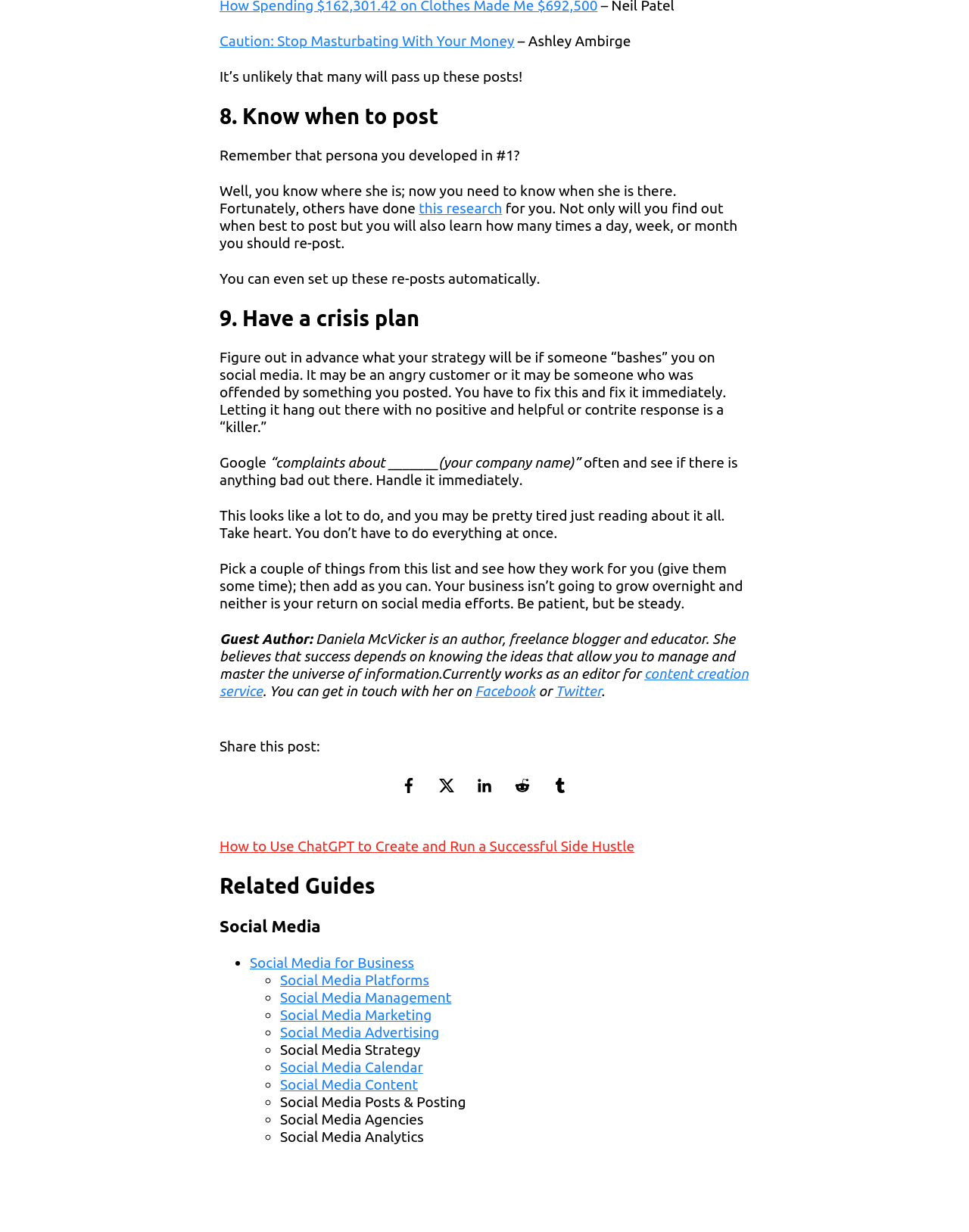What is the purpose of the links at the bottom of the webpage?
Give a single word or phrase as your answer by examining the image.

To share the post